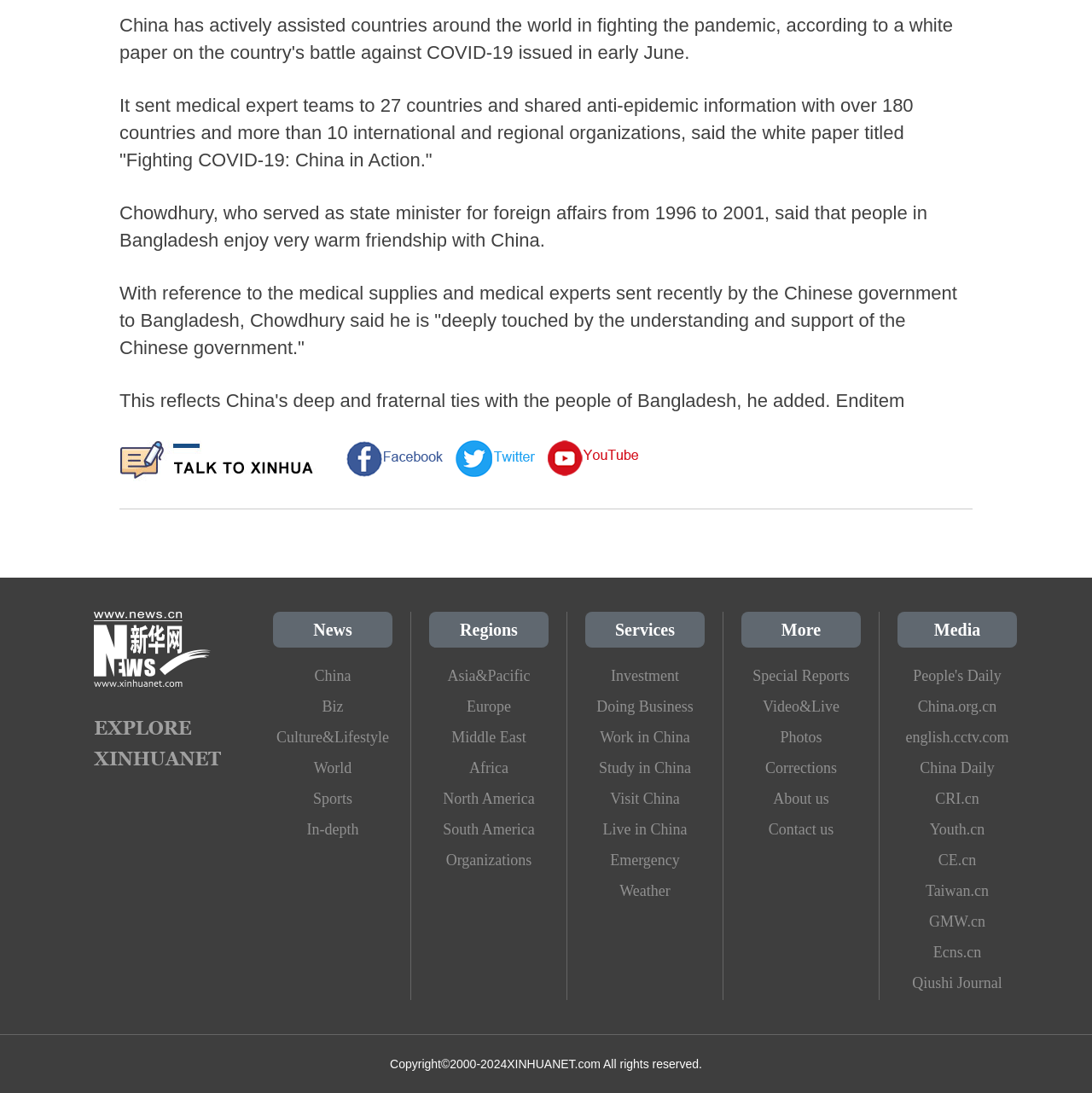Identify the bounding box coordinates for the element you need to click to achieve the following task: "Check the 'Weather' service". The coordinates must be four float values ranging from 0 to 1, formatted as [left, top, right, bottom].

[0.536, 0.801, 0.645, 0.829]